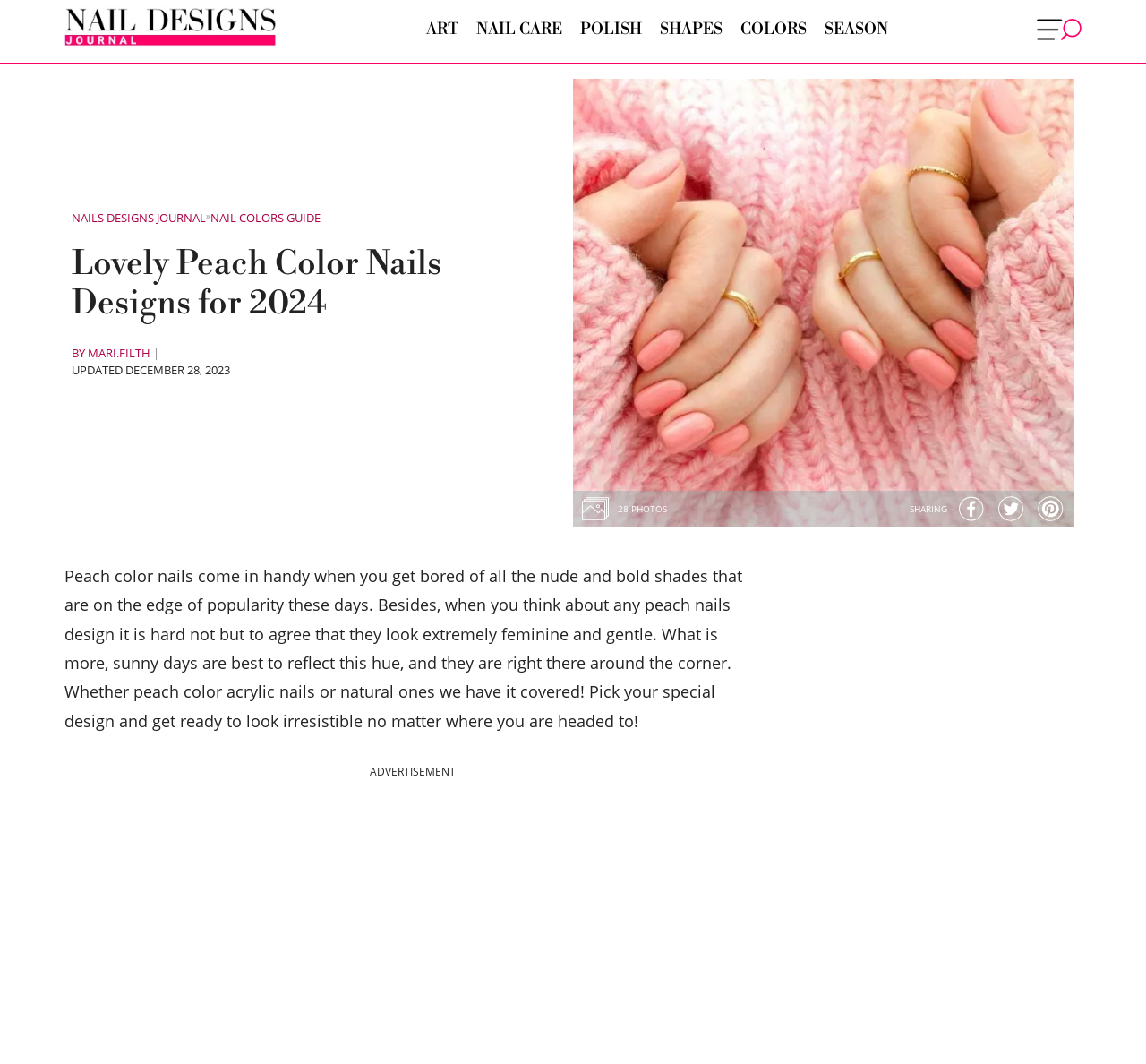Locate the bounding box of the UI element with the following description: "NAILS DESIGNS JOURNAL".

[0.062, 0.197, 0.18, 0.212]